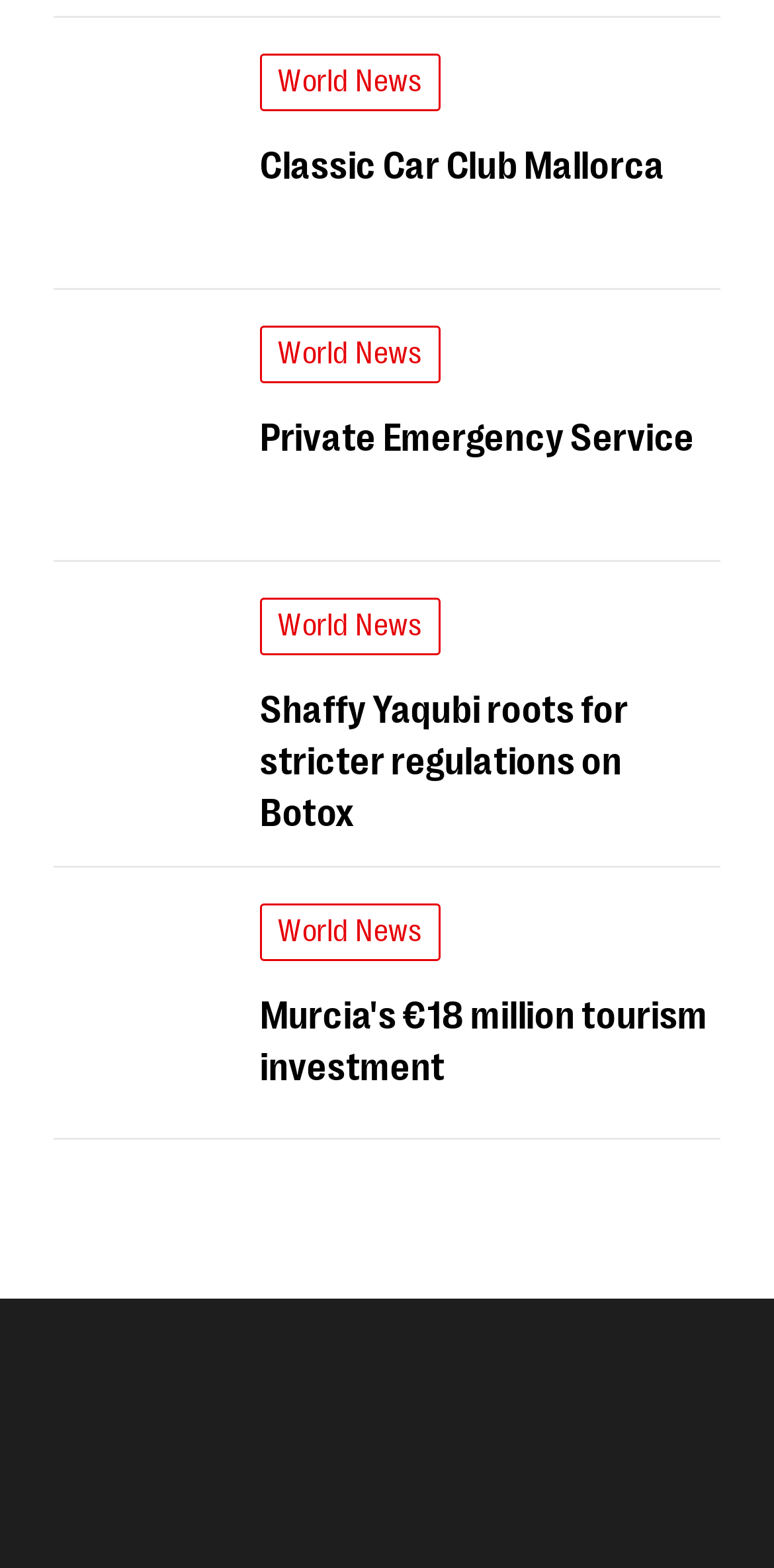Provide a short answer using a single word or phrase for the following question: 
How many articles are there on the page?

4